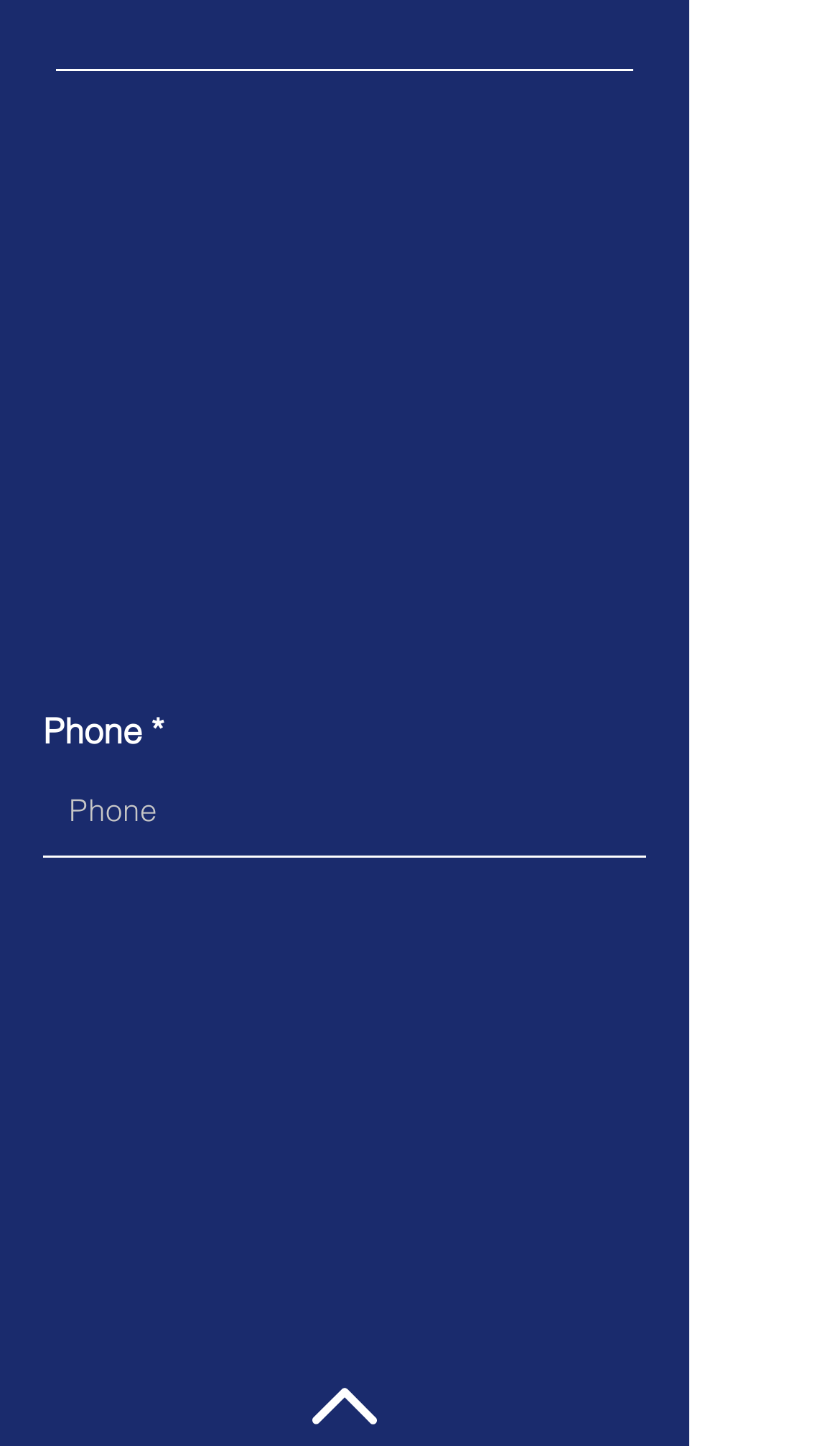Please identify the bounding box coordinates for the region that you need to click to follow this instruction: "Write a message".

[0.067, 0.331, 0.754, 0.478]